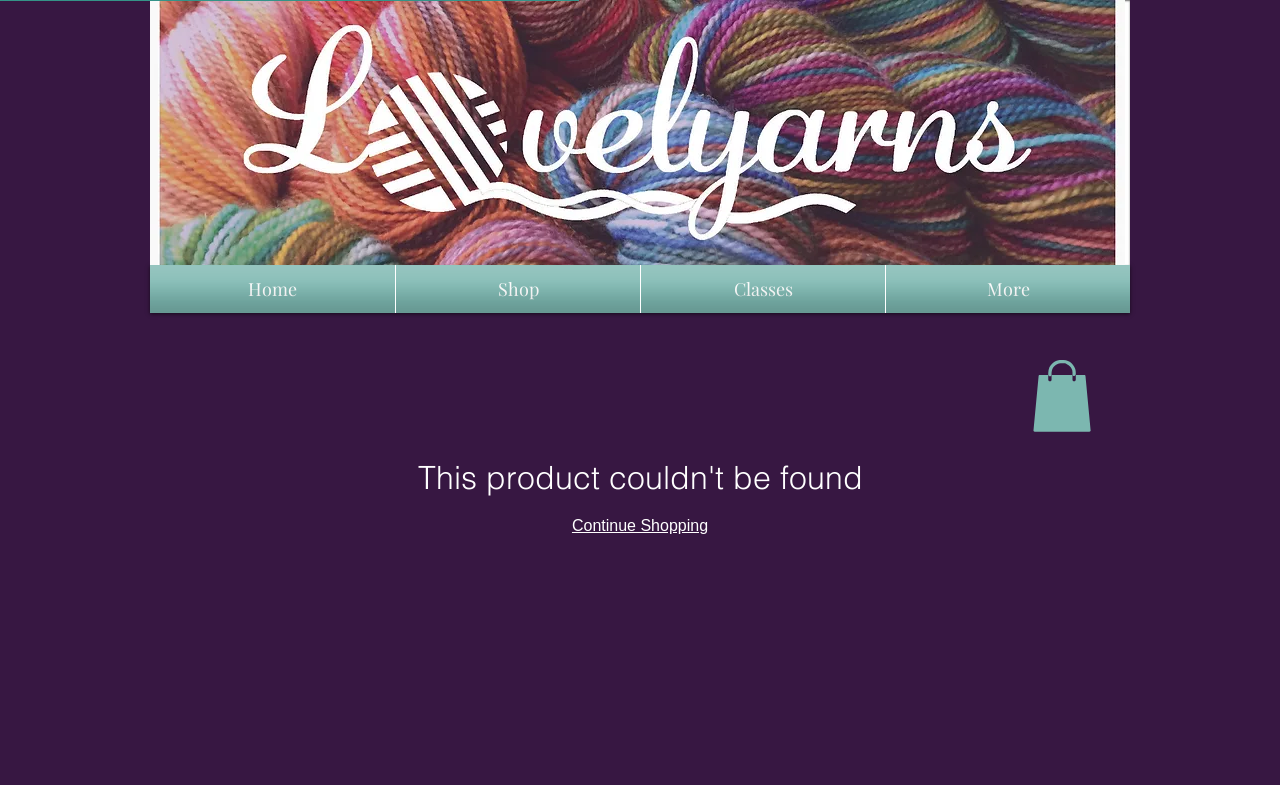Answer the question below using just one word or a short phrase: 
What type of products are likely sold on this website?

Yarns